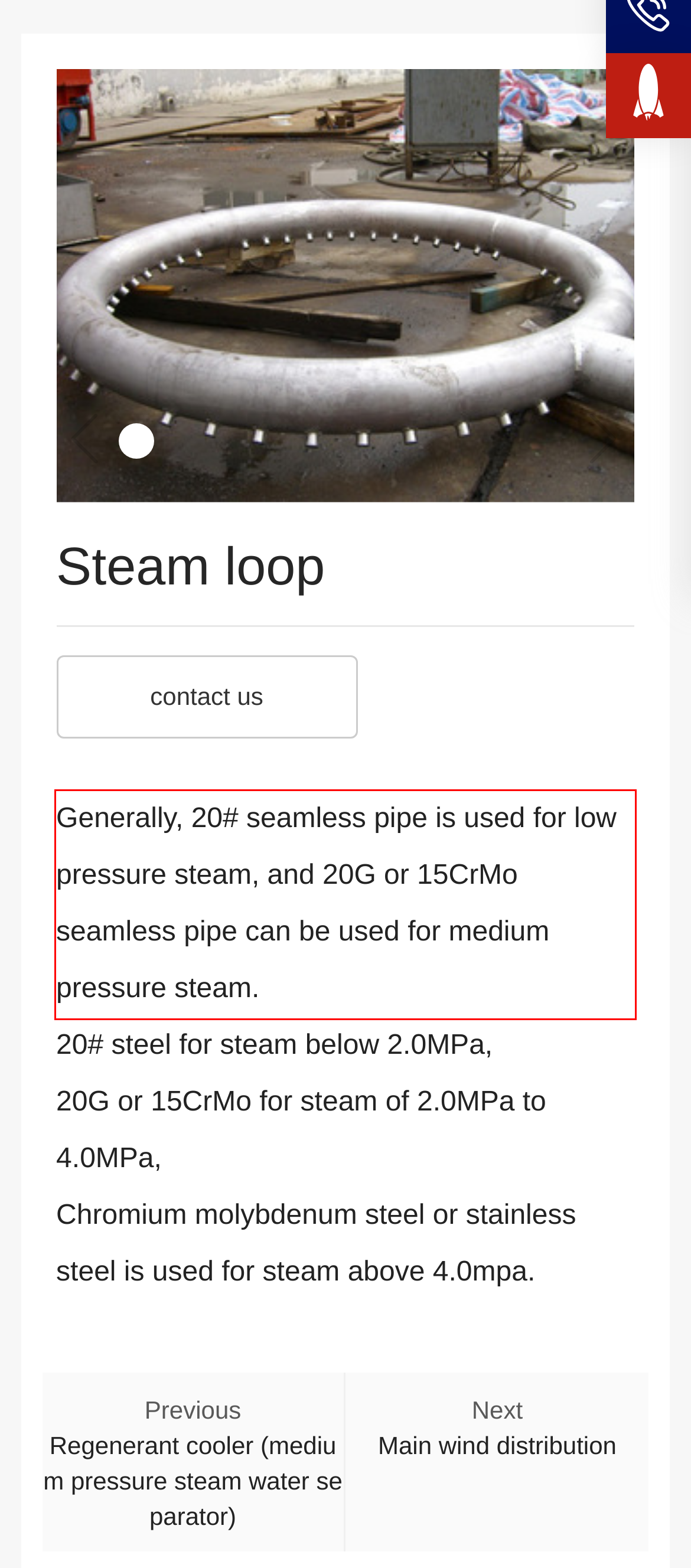You are presented with a screenshot containing a red rectangle. Extract the text found inside this red bounding box.

Generally, 20# seamless pipe is used for low pressure steam, and 20G or 15CrMo seamless pipe can be used for medium pressure steam.